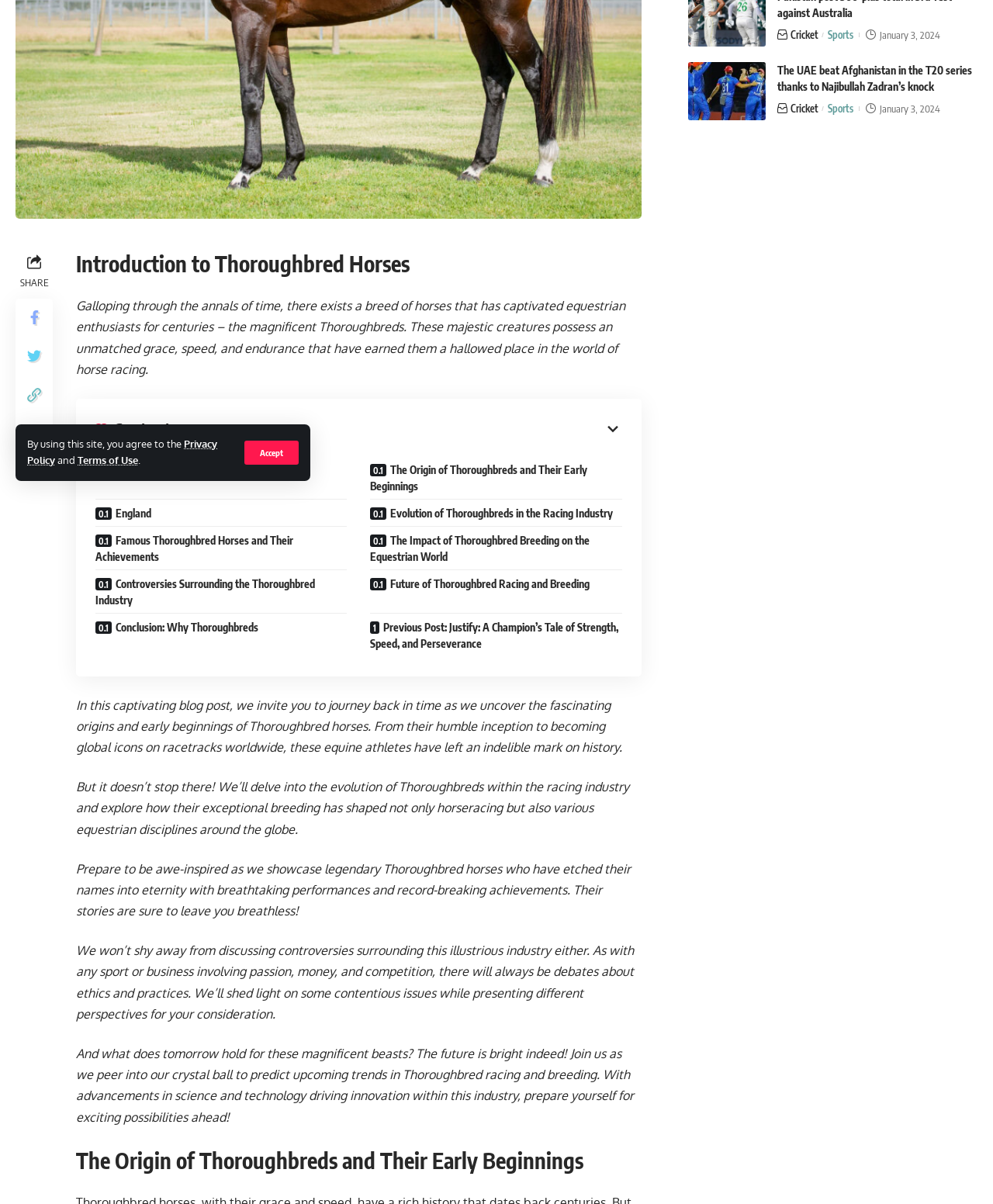Determine the bounding box of the UI component based on this description: "Privacy Policy". The bounding box coordinates should be four float values between 0 and 1, i.e., [left, top, right, bottom].

[0.027, 0.363, 0.219, 0.387]